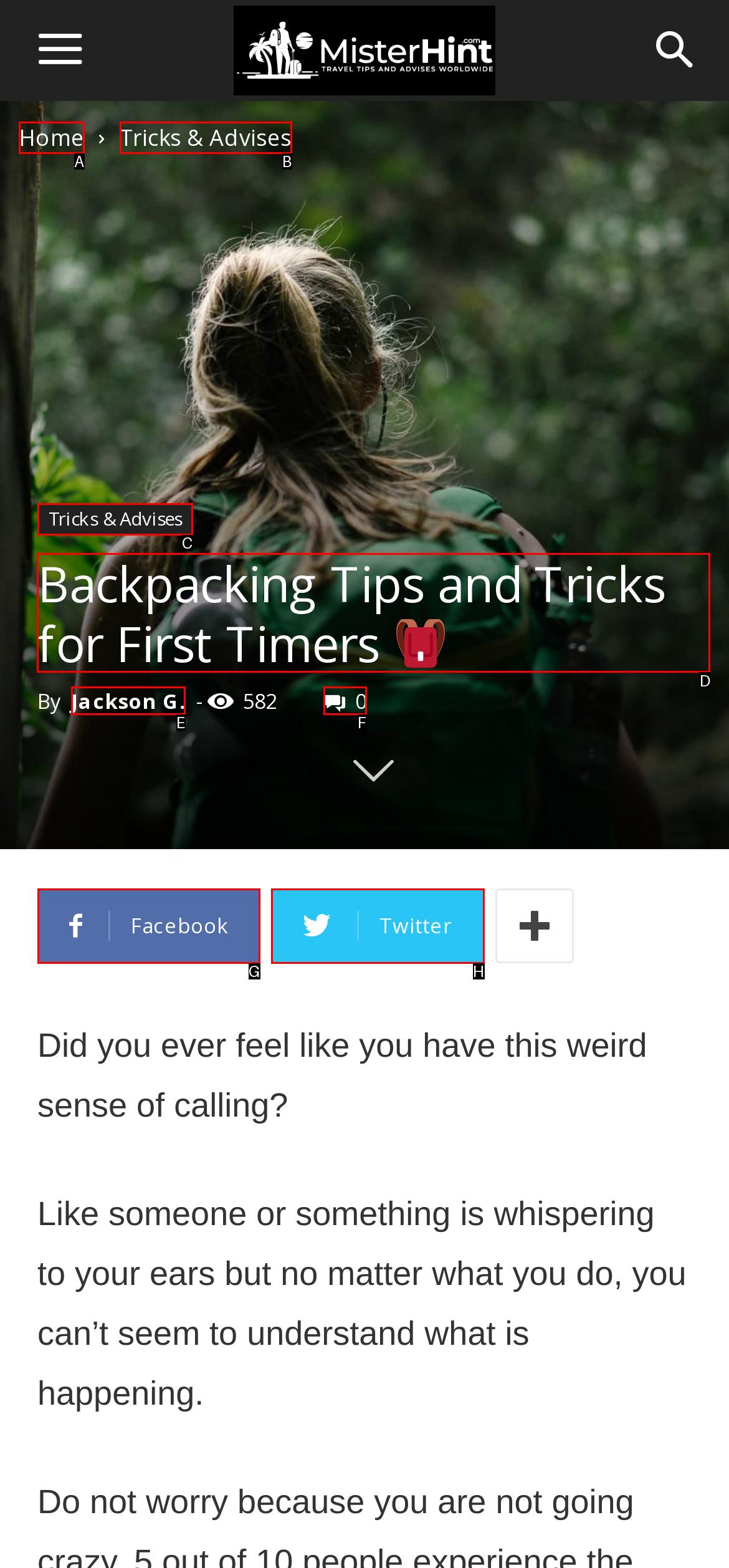Determine which HTML element to click to execute the following task: Click the backpacking tips and tricks header Answer with the letter of the selected option.

D